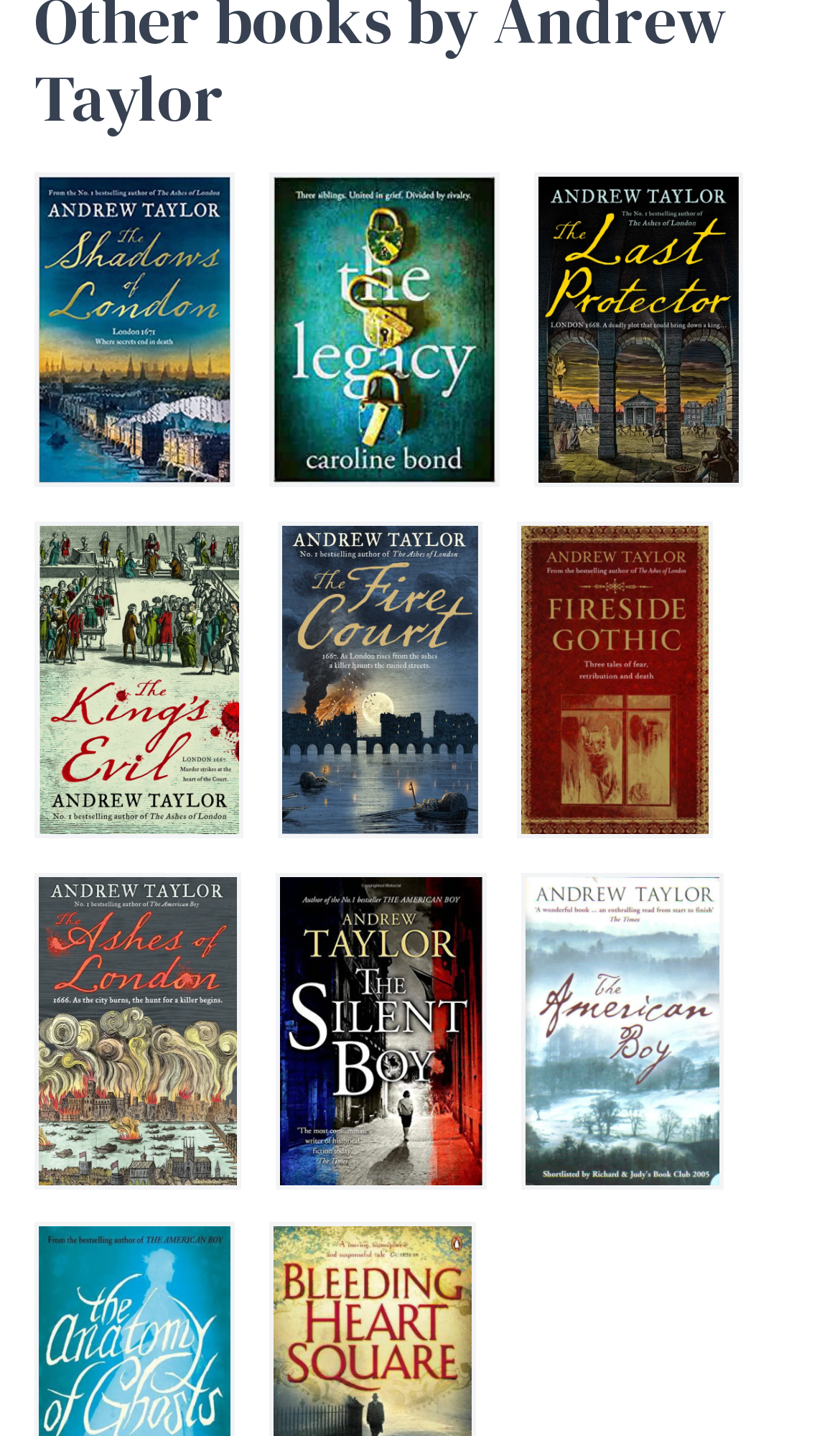Carefully examine the image and provide an in-depth answer to the question: What is the common theme among the book titles?

The book titles, such as 'The Shadows of London', 'The Royal Secret', and 'The Ashes of London', suggest that they are historical fiction novels, possibly set in London or related to British history.